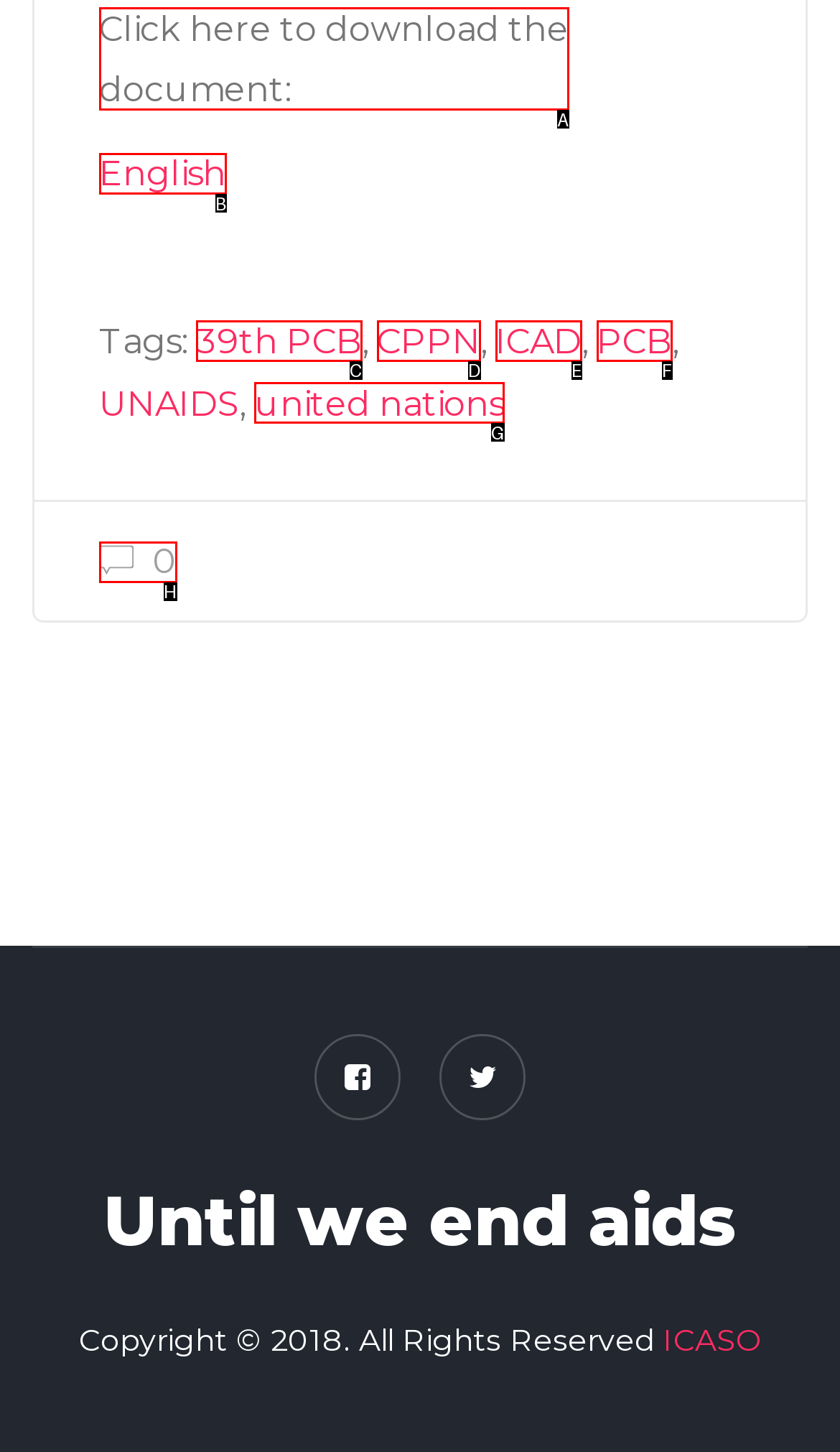Select the appropriate bounding box to fulfill the task: Download the document Respond with the corresponding letter from the choices provided.

A